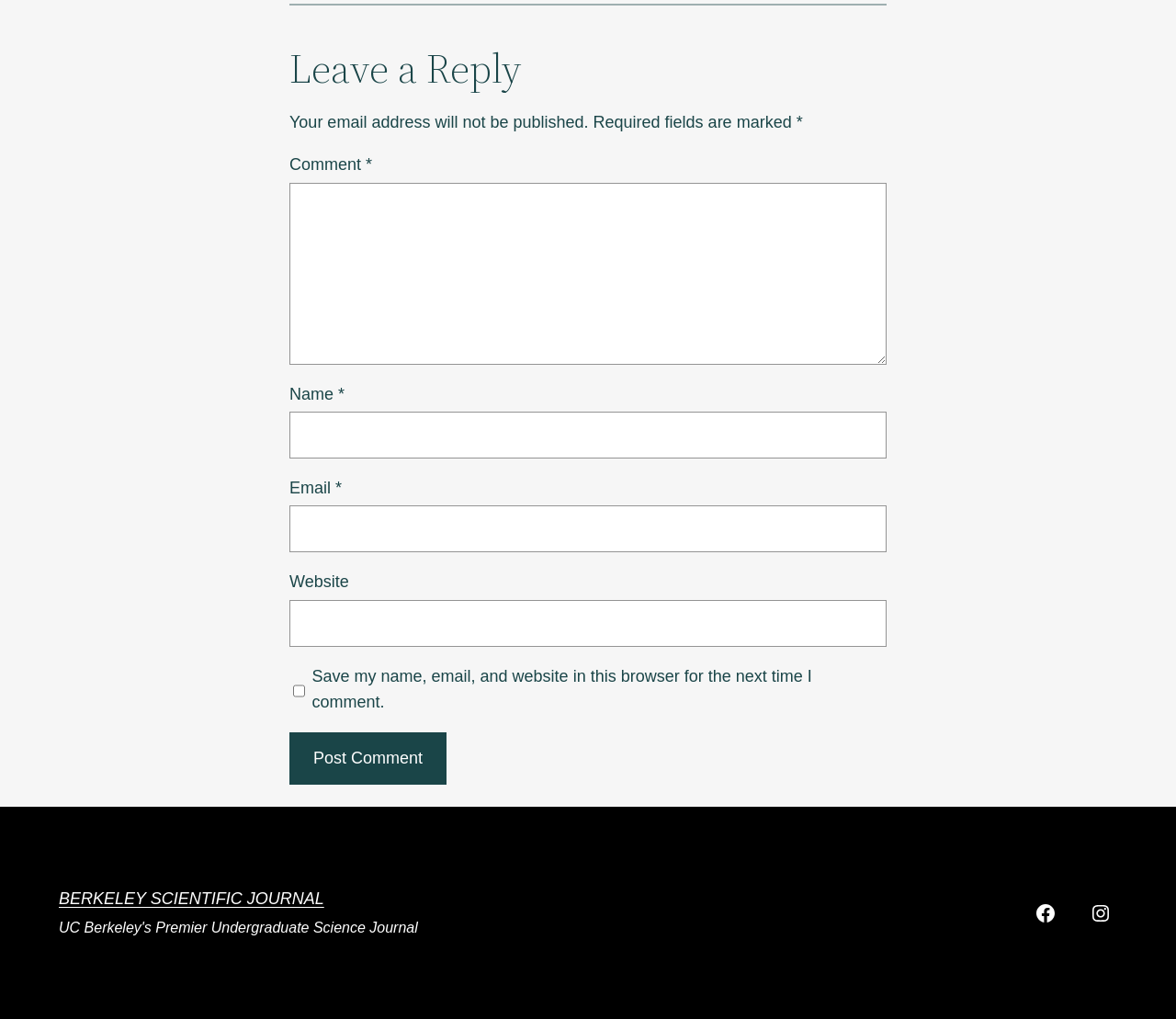Please determine the bounding box coordinates of the area that needs to be clicked to complete this task: 'Enter your name'. The coordinates must be four float numbers between 0 and 1, formatted as [left, top, right, bottom].

[0.246, 0.404, 0.754, 0.45]